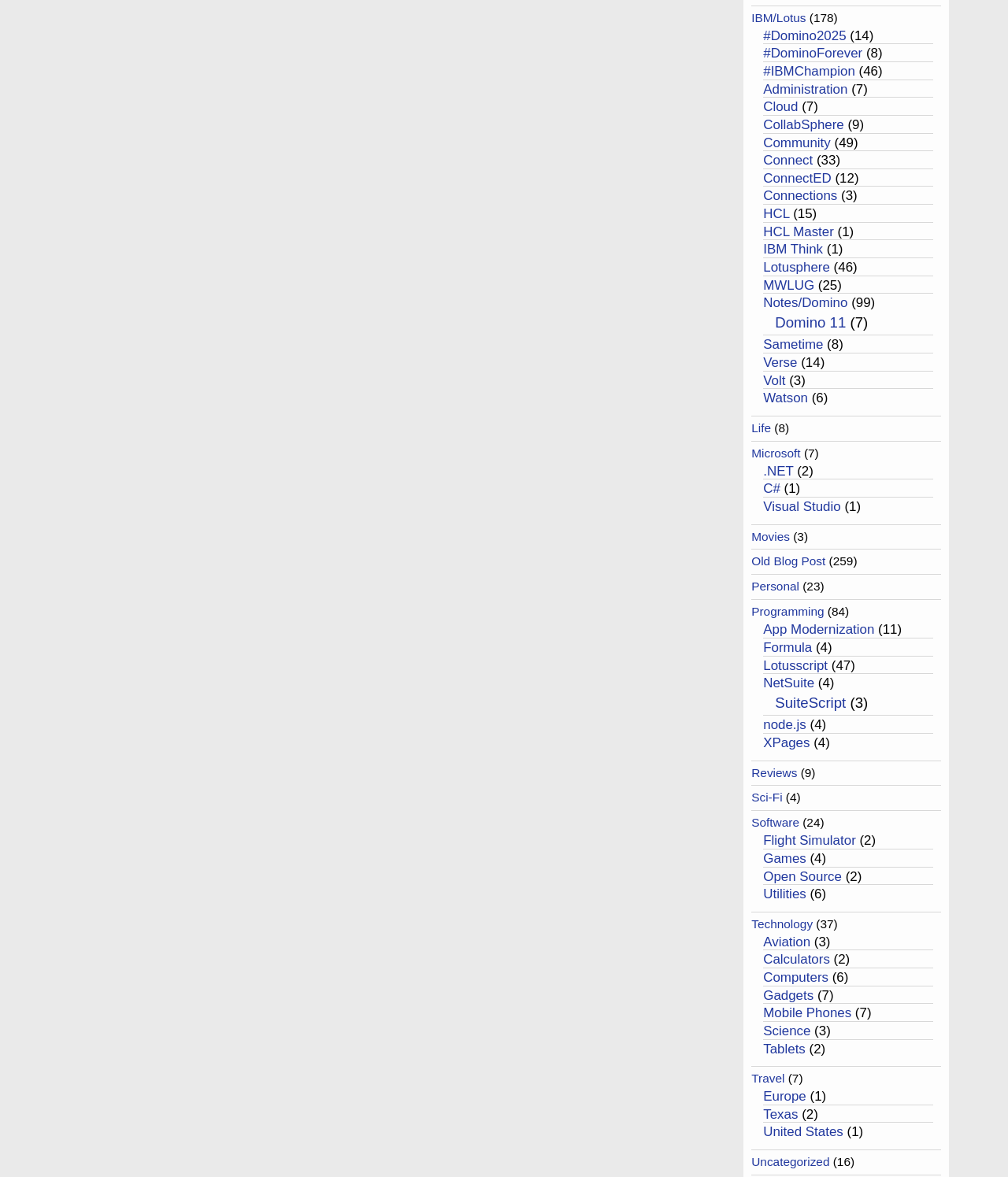Please determine the bounding box coordinates of the area that needs to be clicked to complete this task: 'Check out Reviews'. The coordinates must be four float numbers between 0 and 1, formatted as [left, top, right, bottom].

[0.745, 0.651, 0.791, 0.662]